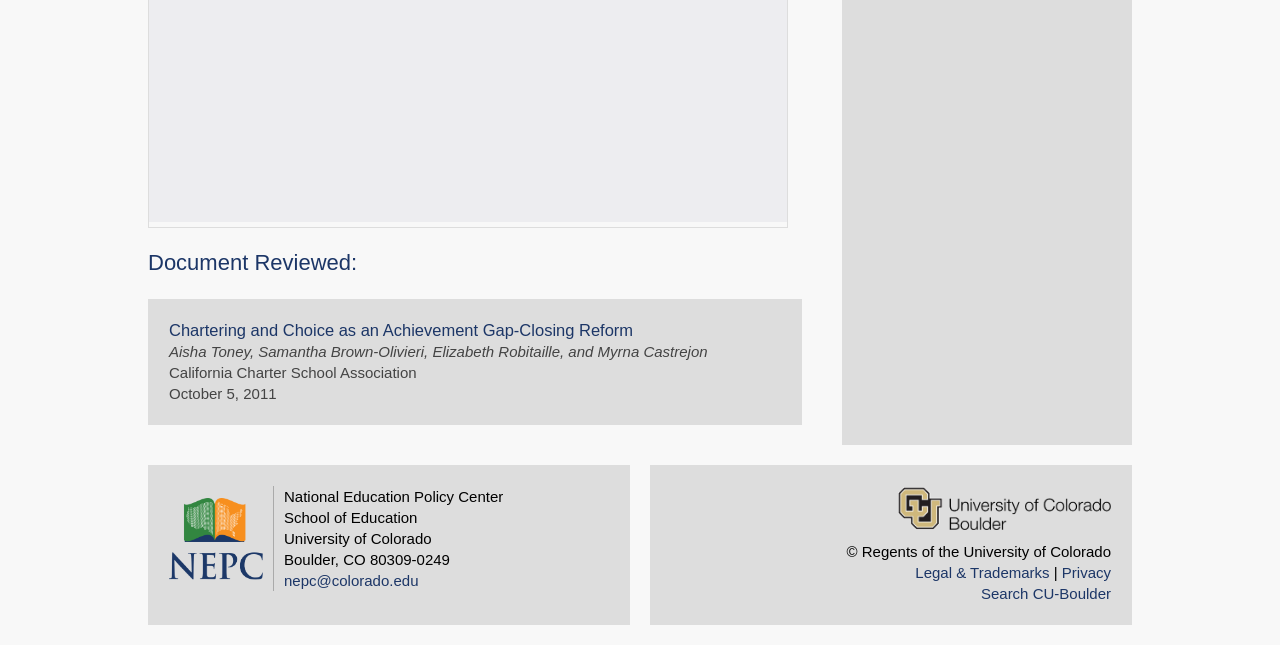Respond concisely with one word or phrase to the following query:
What is the title of the reviewed document?

Chartering and Choice as an Achievement Gap-Closing Reform